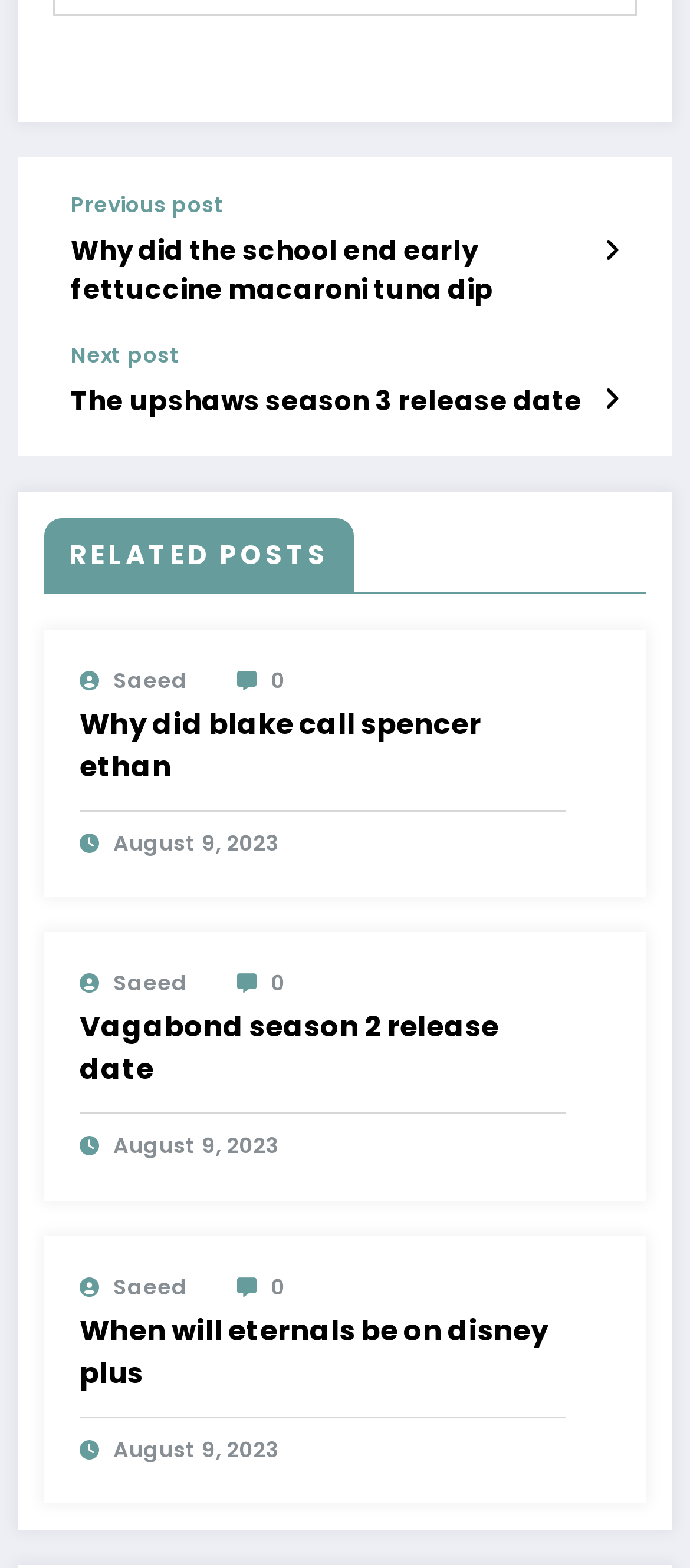Please identify the bounding box coordinates of the element that needs to be clicked to execute the following command: "Click on the 'Previous post' link". Provide the bounding box using four float numbers between 0 and 1, formatted as [left, top, right, bottom].

[0.103, 0.123, 0.897, 0.139]